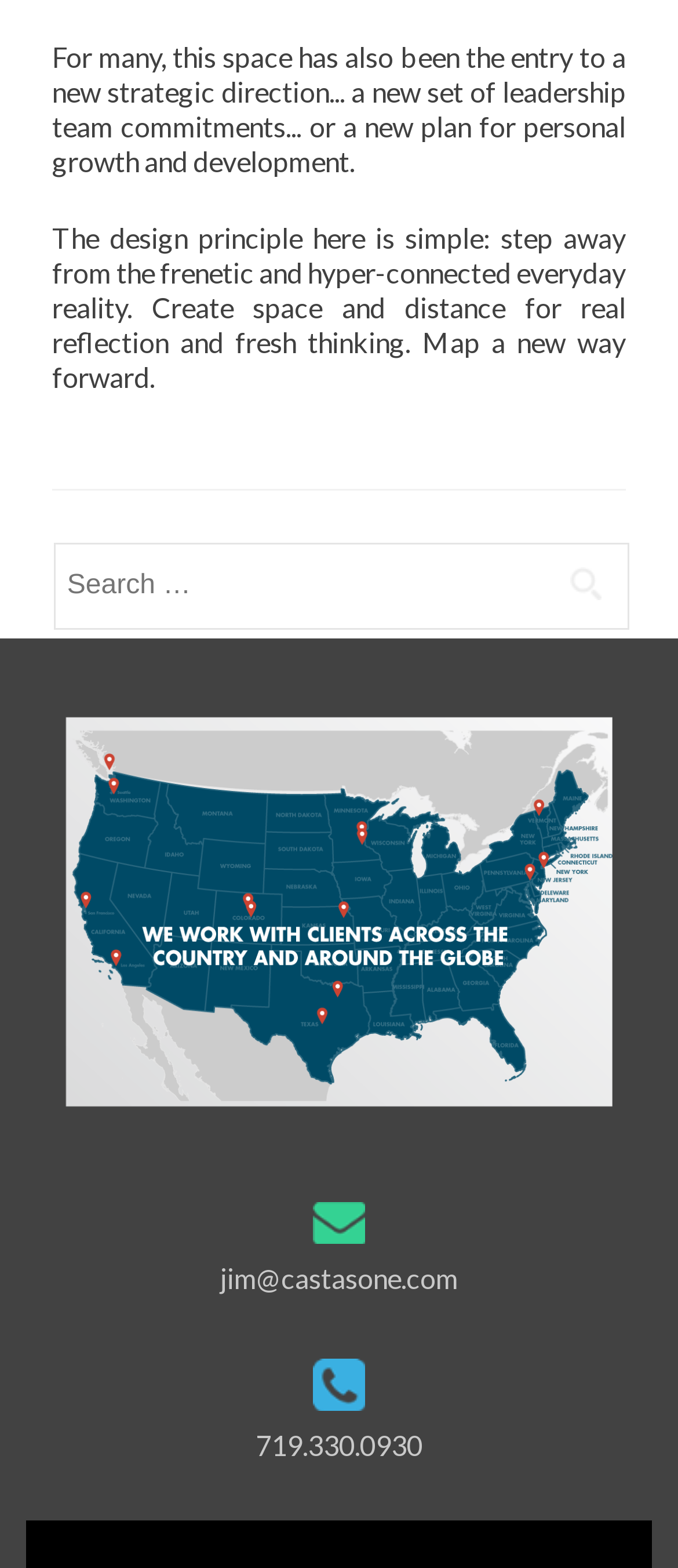For the following element description, predict the bounding box coordinates in the format (top-left x, top-left y, bottom-right x, bottom-right y). All values should be floating point numbers between 0 and 1. Description: 719.330.0930

[0.377, 0.911, 0.623, 0.932]